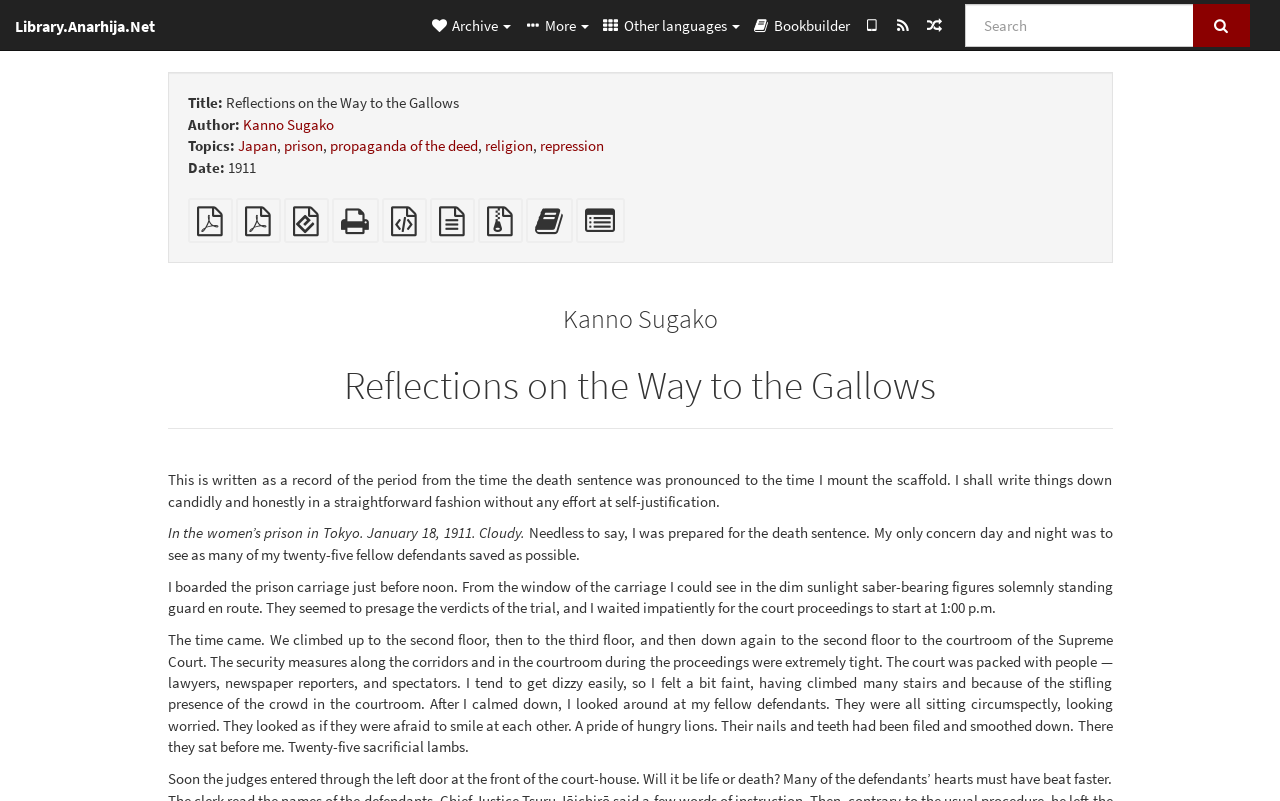Extract the bounding box coordinates of the UI element described by: "Random". The coordinates should include four float numbers ranging from 0 to 1, e.g., [left, top, right, bottom].

[0.718, 0.0, 0.742, 0.062]